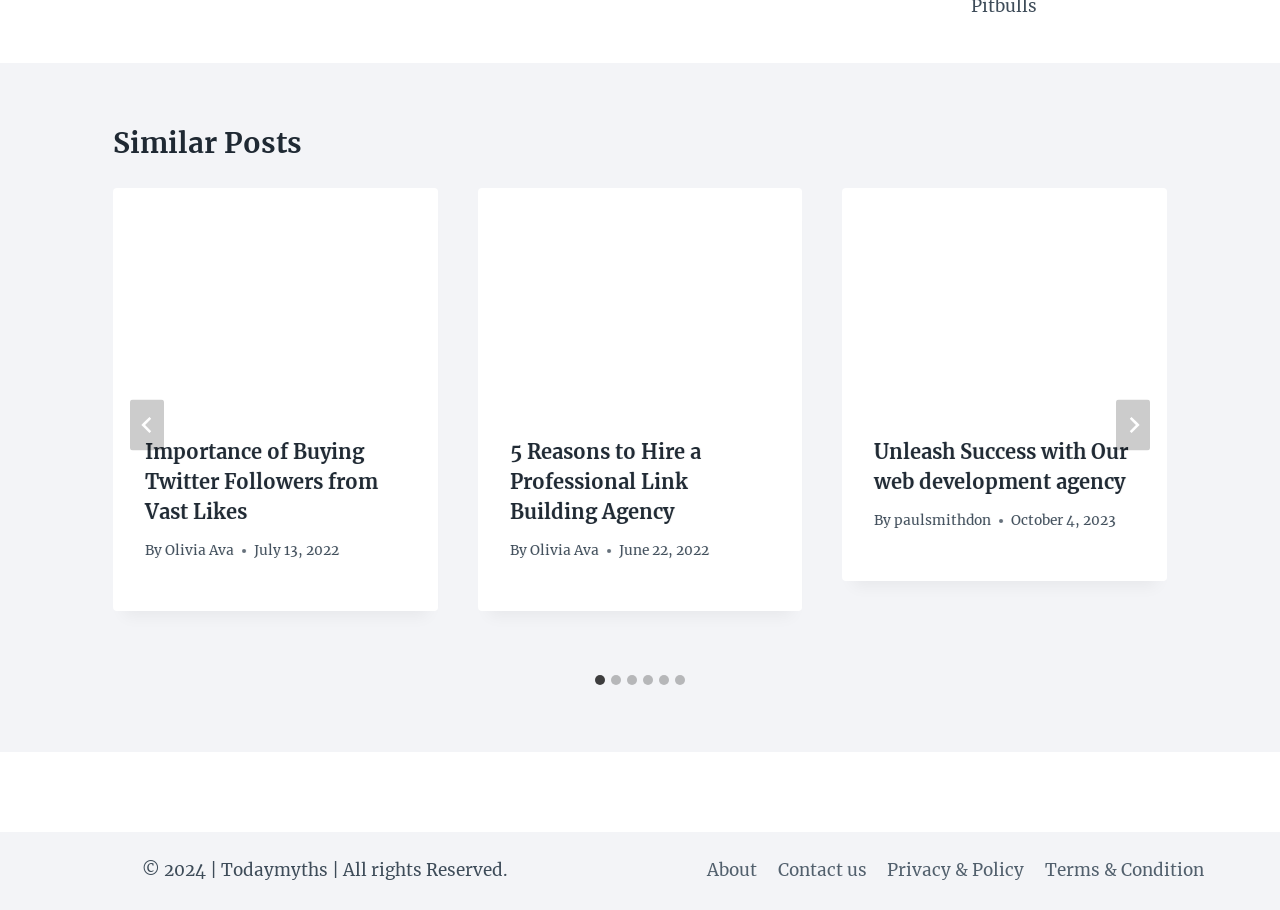How many slides are there?
Kindly offer a comprehensive and detailed response to the question.

I counted the number of tabpanels with the role description 'slide' and found 6 of them, which are labeled as '1 of 6', '2 of 6', ..., '6 of 6'.